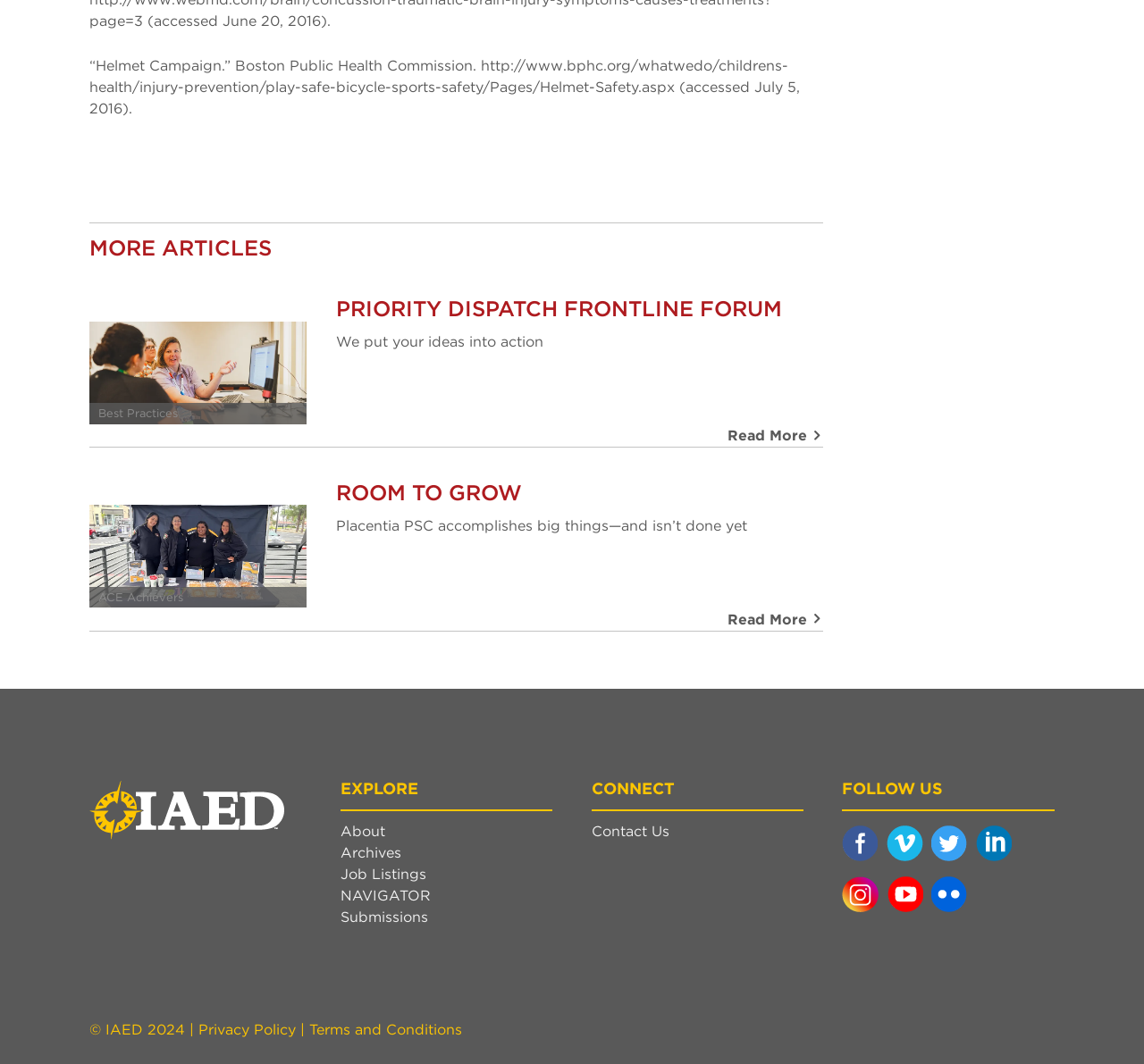Provide a brief response in the form of a single word or phrase:
What is the name of the organization?

IAED